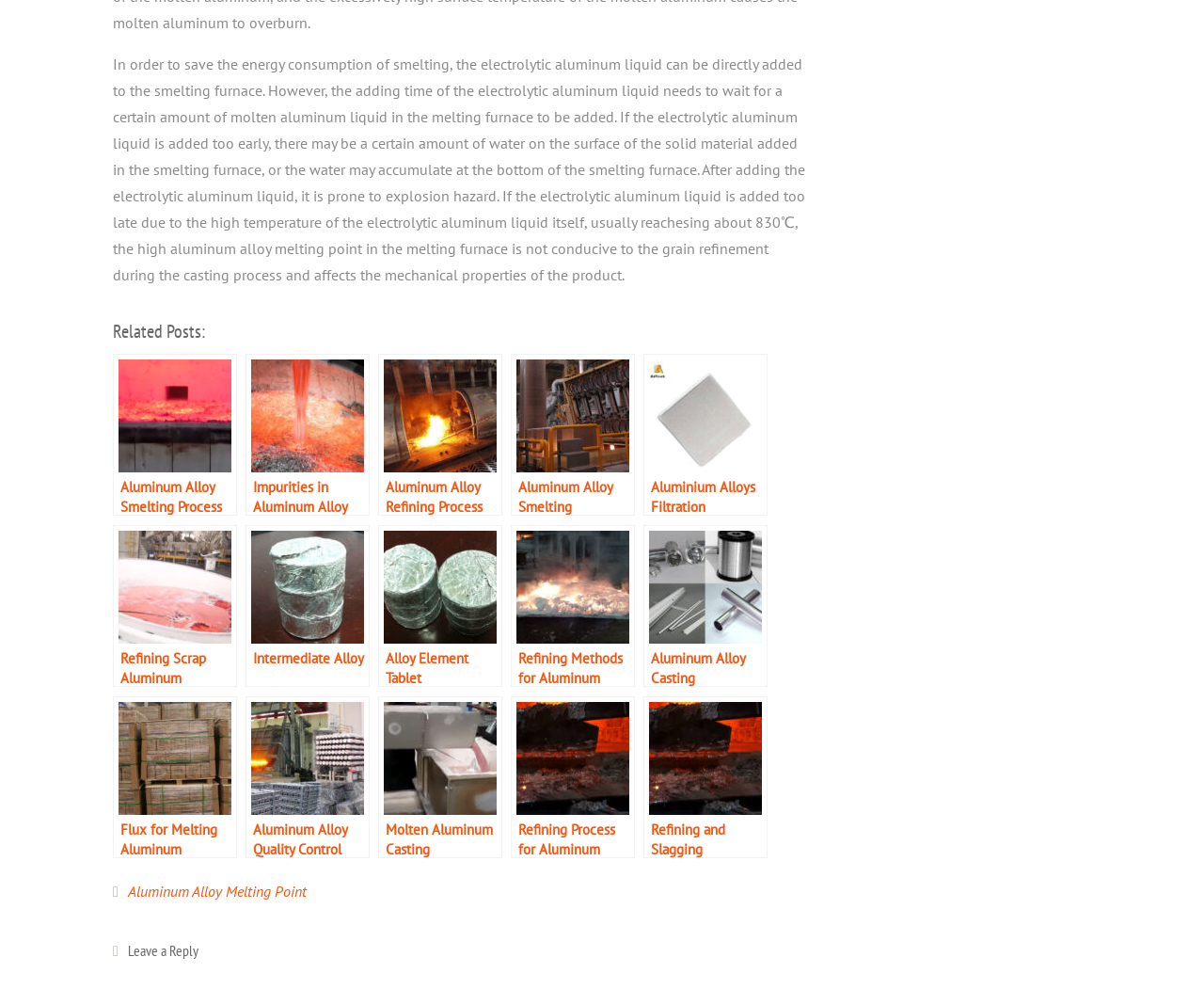Given the webpage screenshot and the description, determine the bounding box coordinates (top-left x, top-left y, bottom-right x, bottom-right y) that define the location of the UI element matching this description: Aluminum Alloy Melting Point

[0.106, 0.888, 0.255, 0.914]